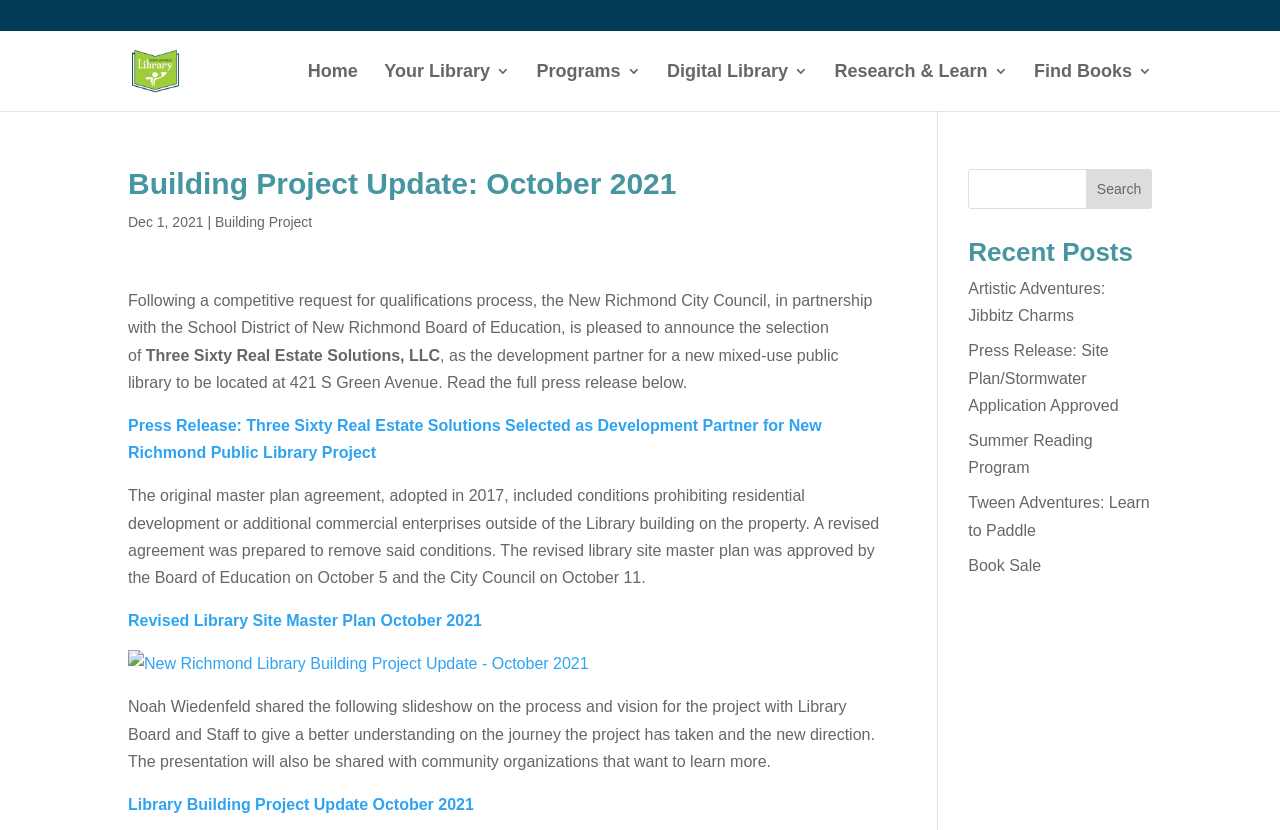Locate the bounding box coordinates of the area to click to fulfill this instruction: "Search for something". The bounding box should be presented as four float numbers between 0 and 1, in the order [left, top, right, bottom].

[0.756, 0.204, 0.9, 0.252]